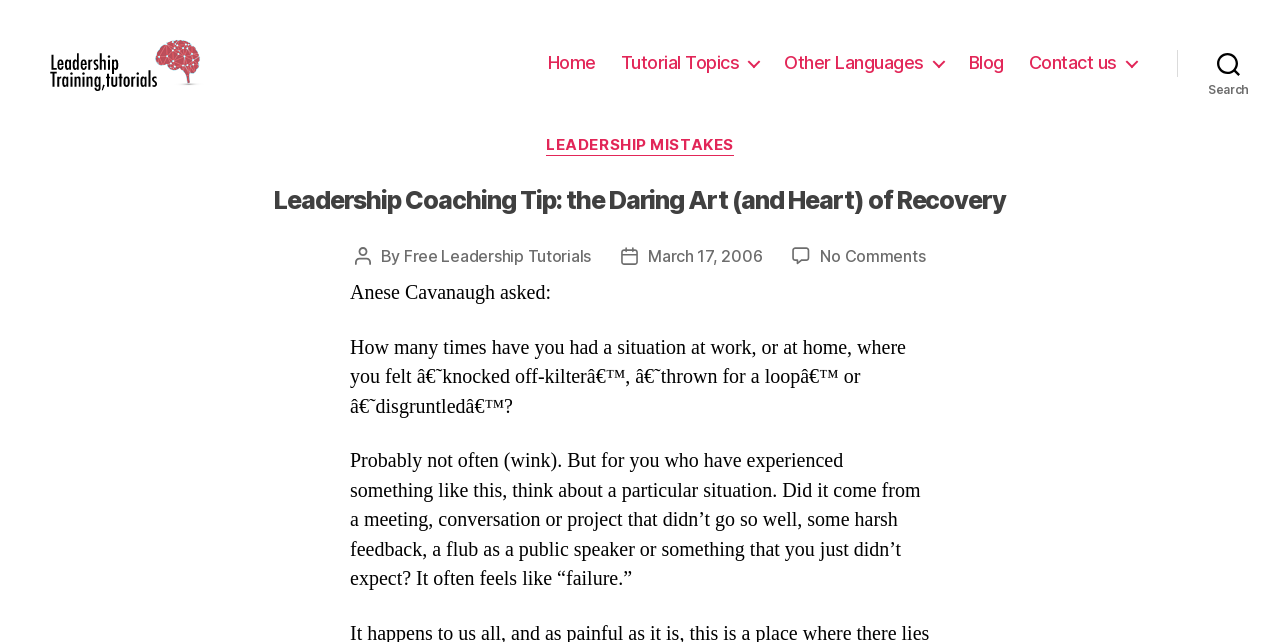Carefully examine the image and provide an in-depth answer to the question: How many comments are there on the post?

I found the number of comments by looking at the link 'No Comments on Leadership Coaching Tip: the Daring Art (and Heart) of Recovery'.